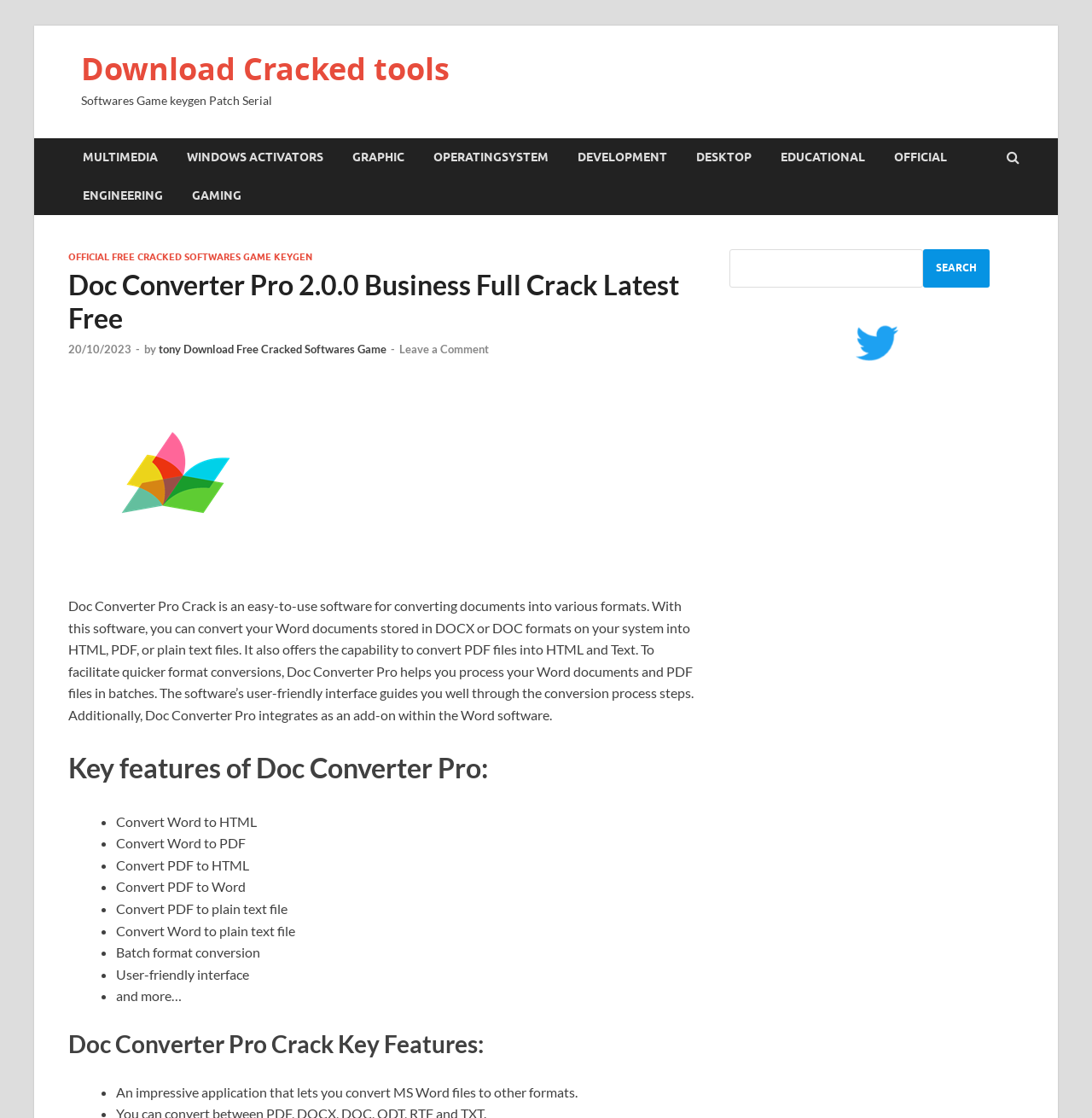Determine the bounding box coordinates of the clickable region to follow the instruction: "Check the features of Doc Converter Pro Crack".

[0.062, 0.671, 0.637, 0.703]